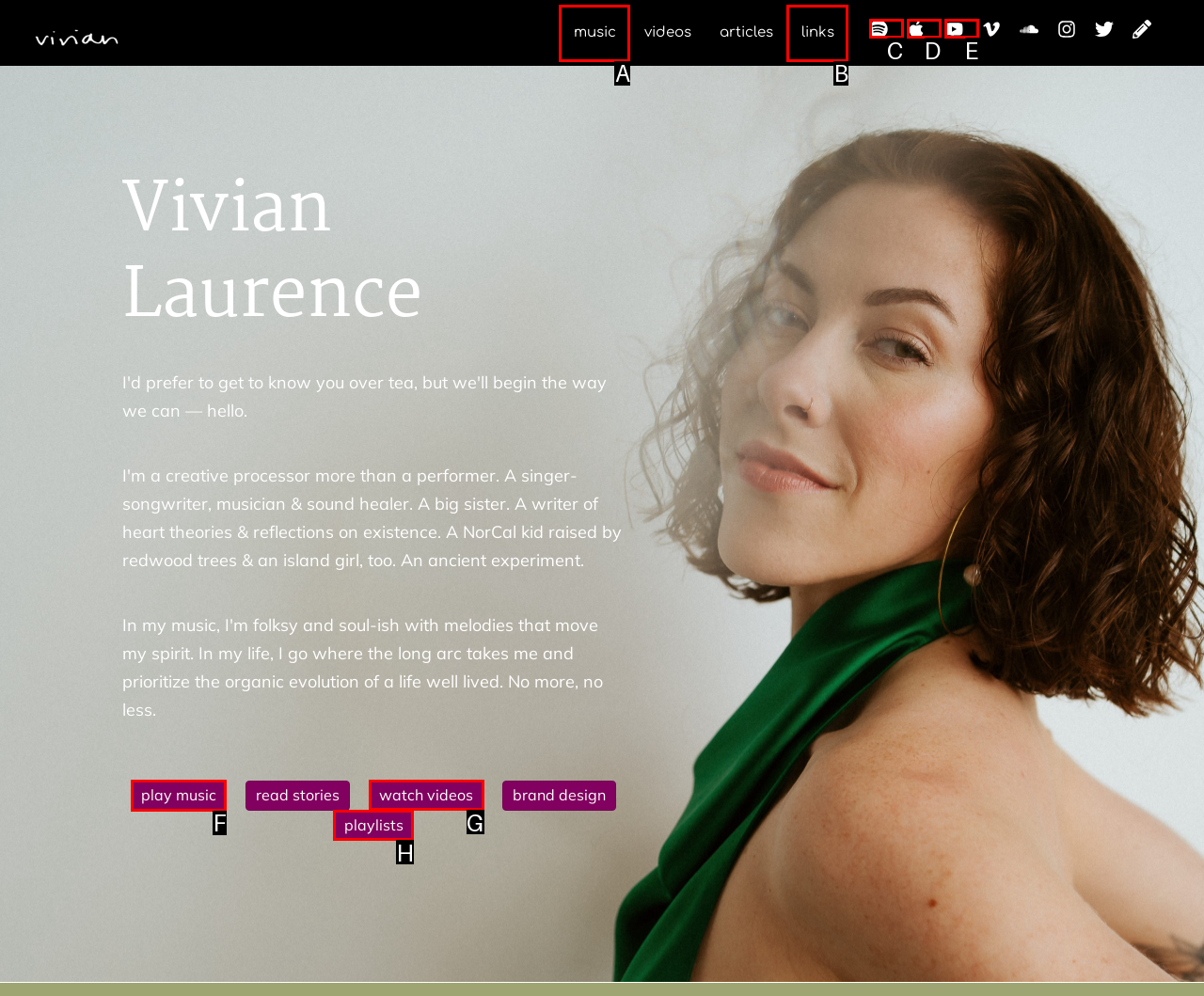Which UI element should you click on to achieve the following task: Play music by Vivian Laurence? Provide the letter of the correct option.

F